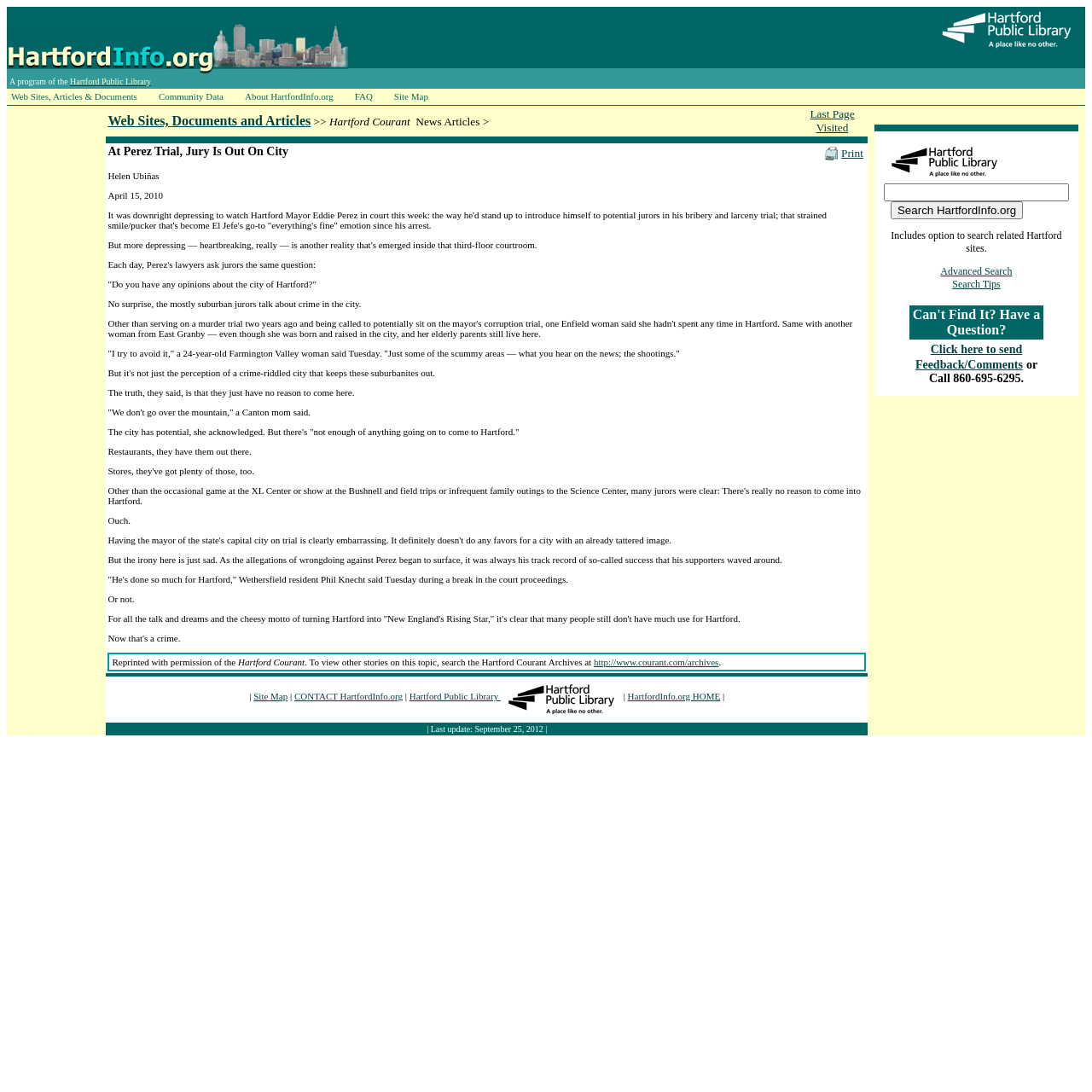Highlight the bounding box coordinates of the region I should click on to meet the following instruction: "Click on the 'Web Sites, Documents and Articles' link".

[0.099, 0.104, 0.285, 0.117]